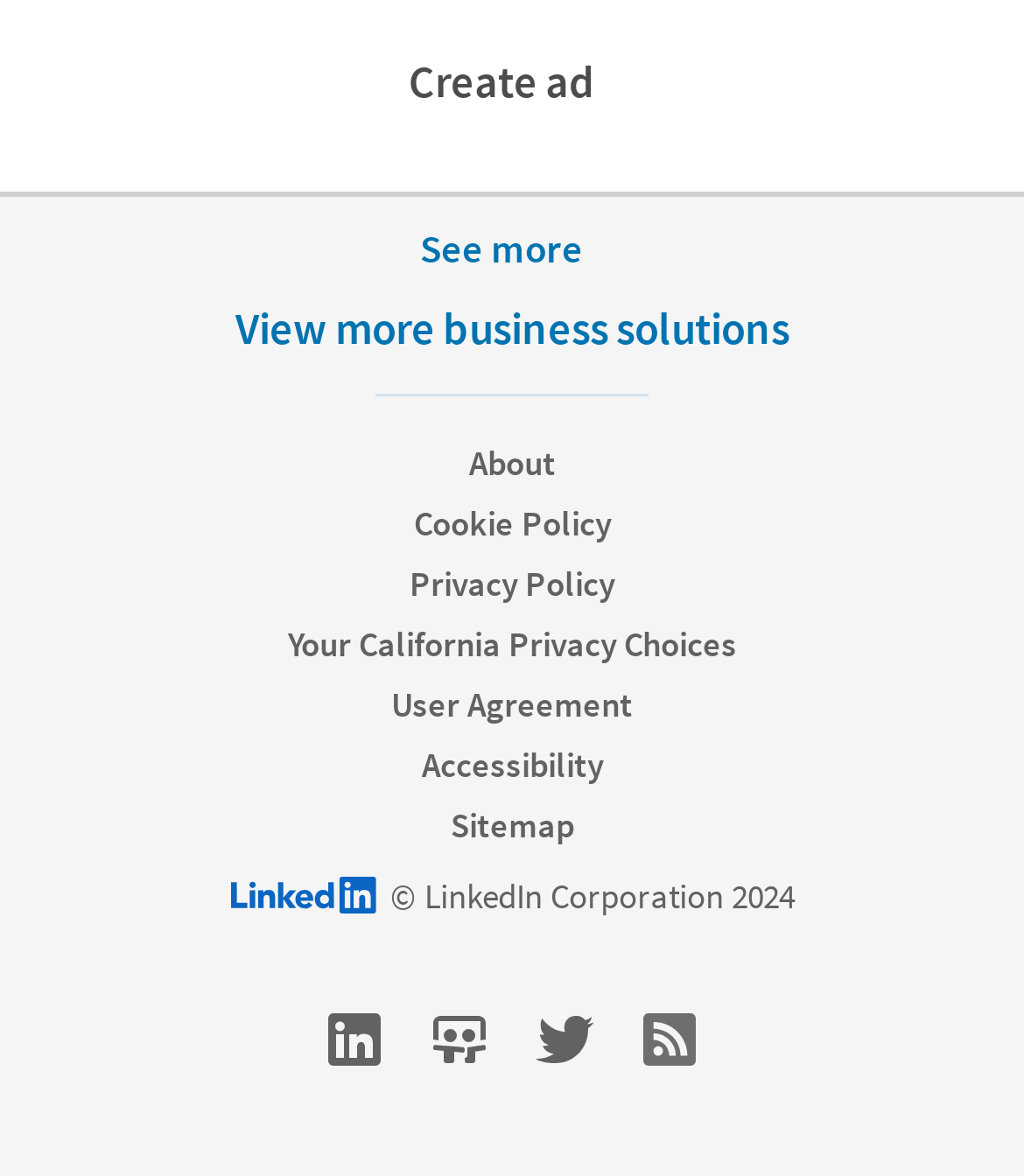How many footer links are visible? Examine the screenshot and reply using just one word or a brief phrase.

6